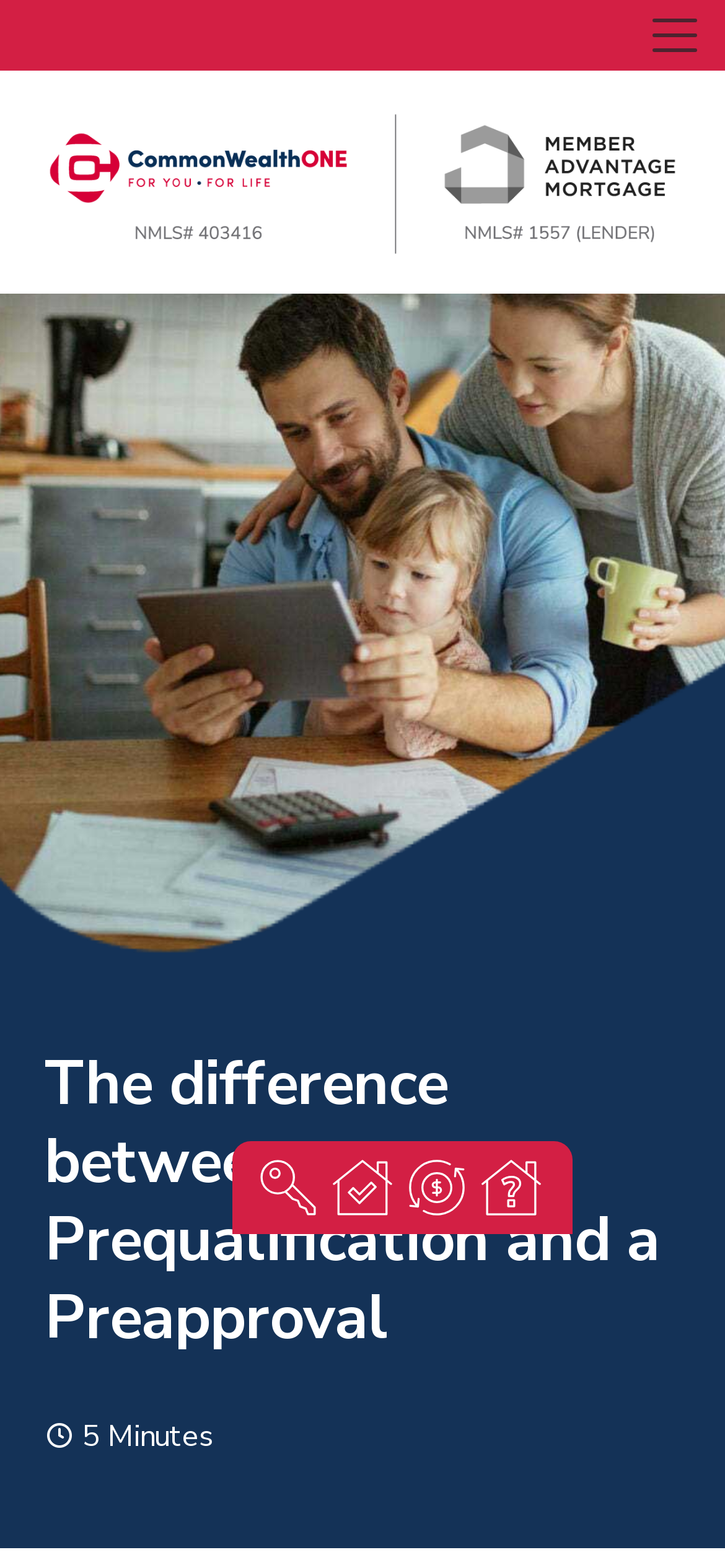Answer the question using only a single word or phrase: 
What are the three options for users who want to buy or refinance a home?

Buy, purchase, refinance